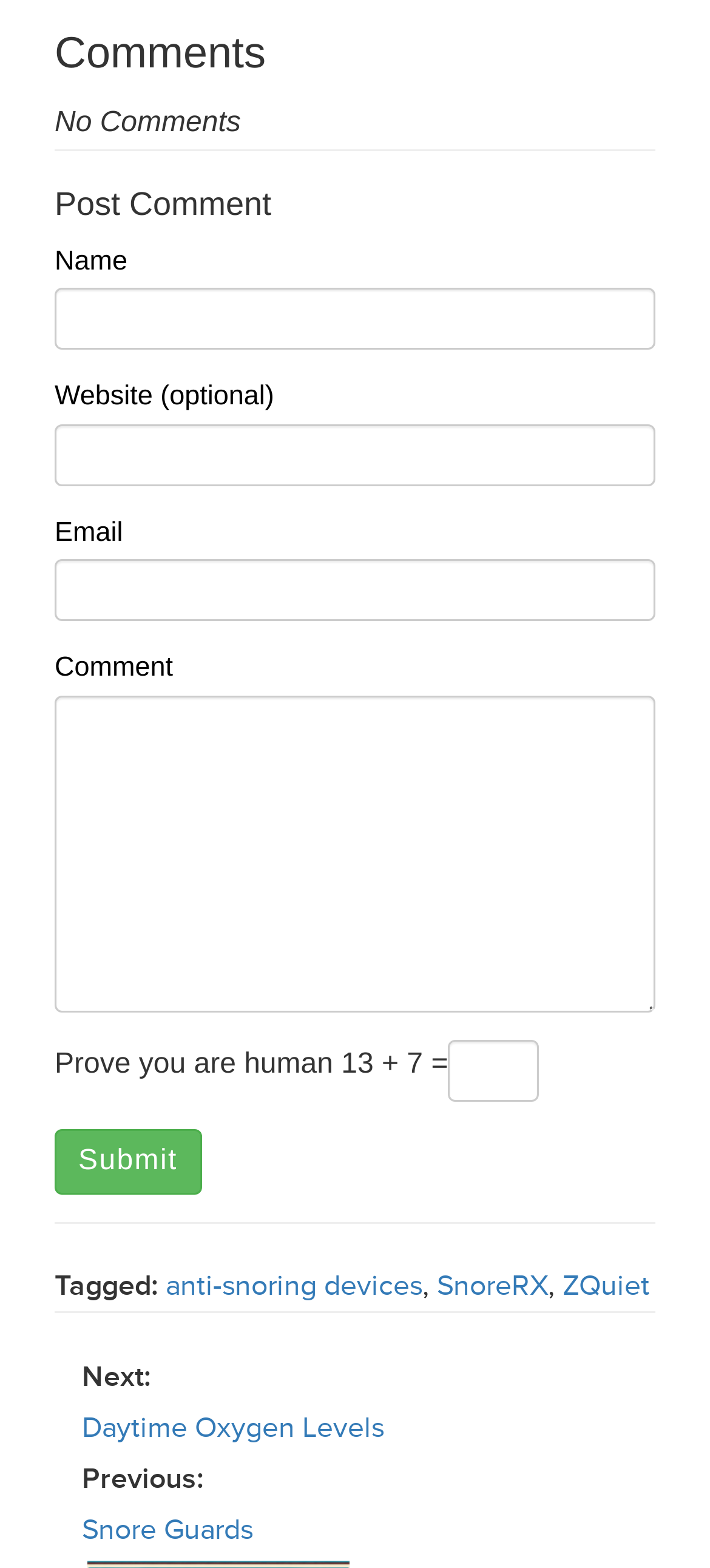Determine the bounding box for the UI element described here: "Submit".

[0.077, 0.72, 0.284, 0.762]